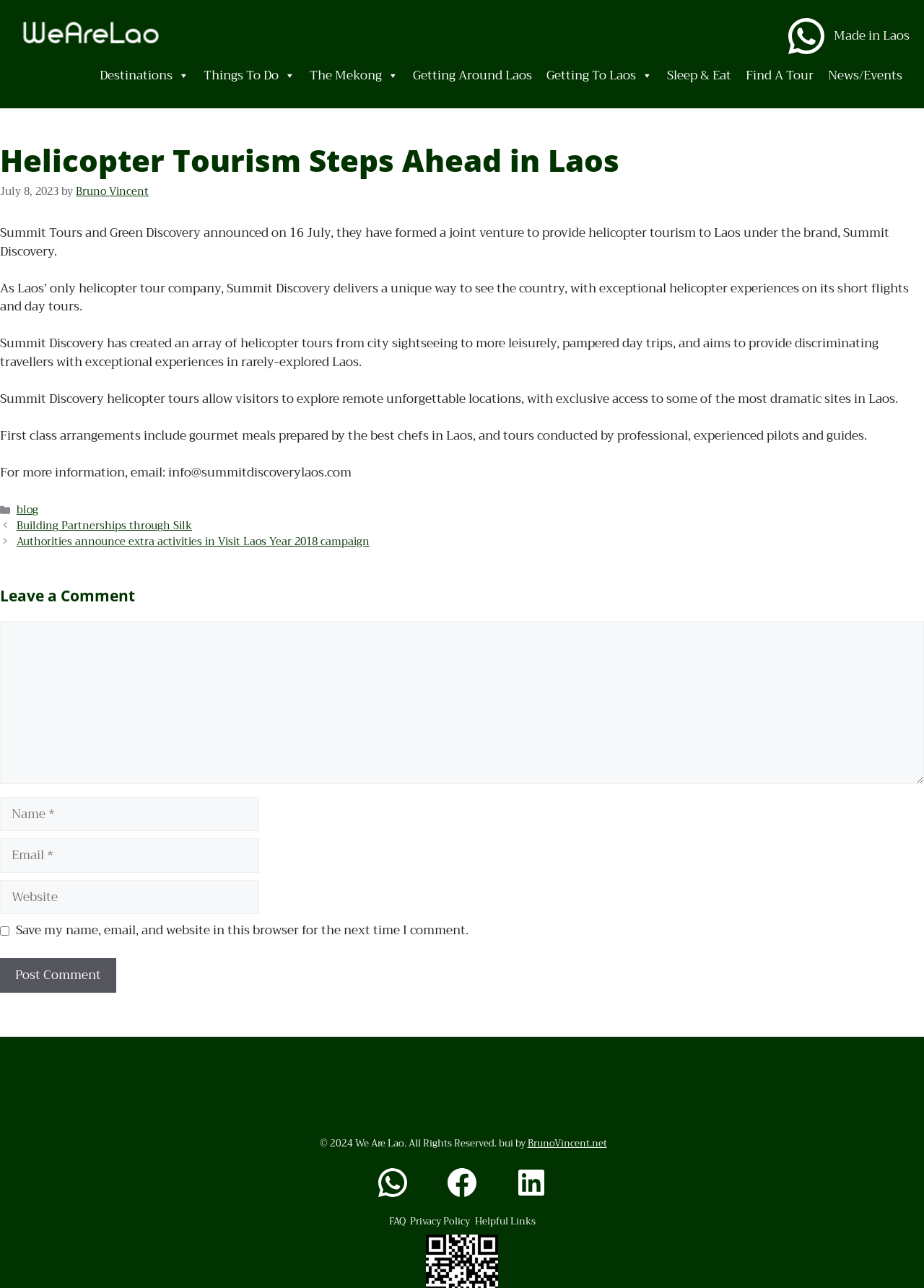What is the name of the author of the article? From the image, respond with a single word or brief phrase.

Bruno Vincent